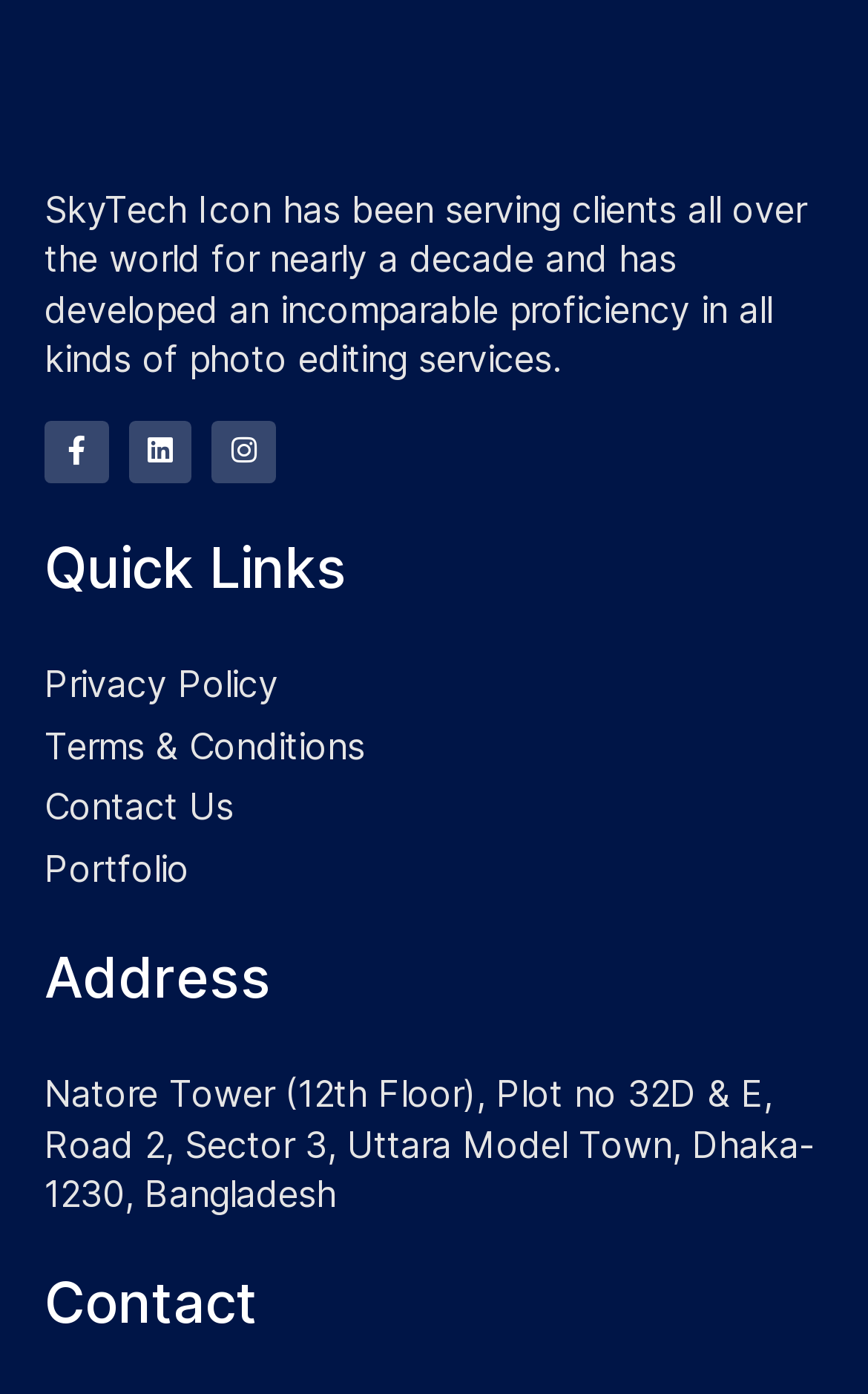Given the element description "Instagram" in the screenshot, predict the bounding box coordinates of that UI element.

[0.244, 0.301, 0.317, 0.347]